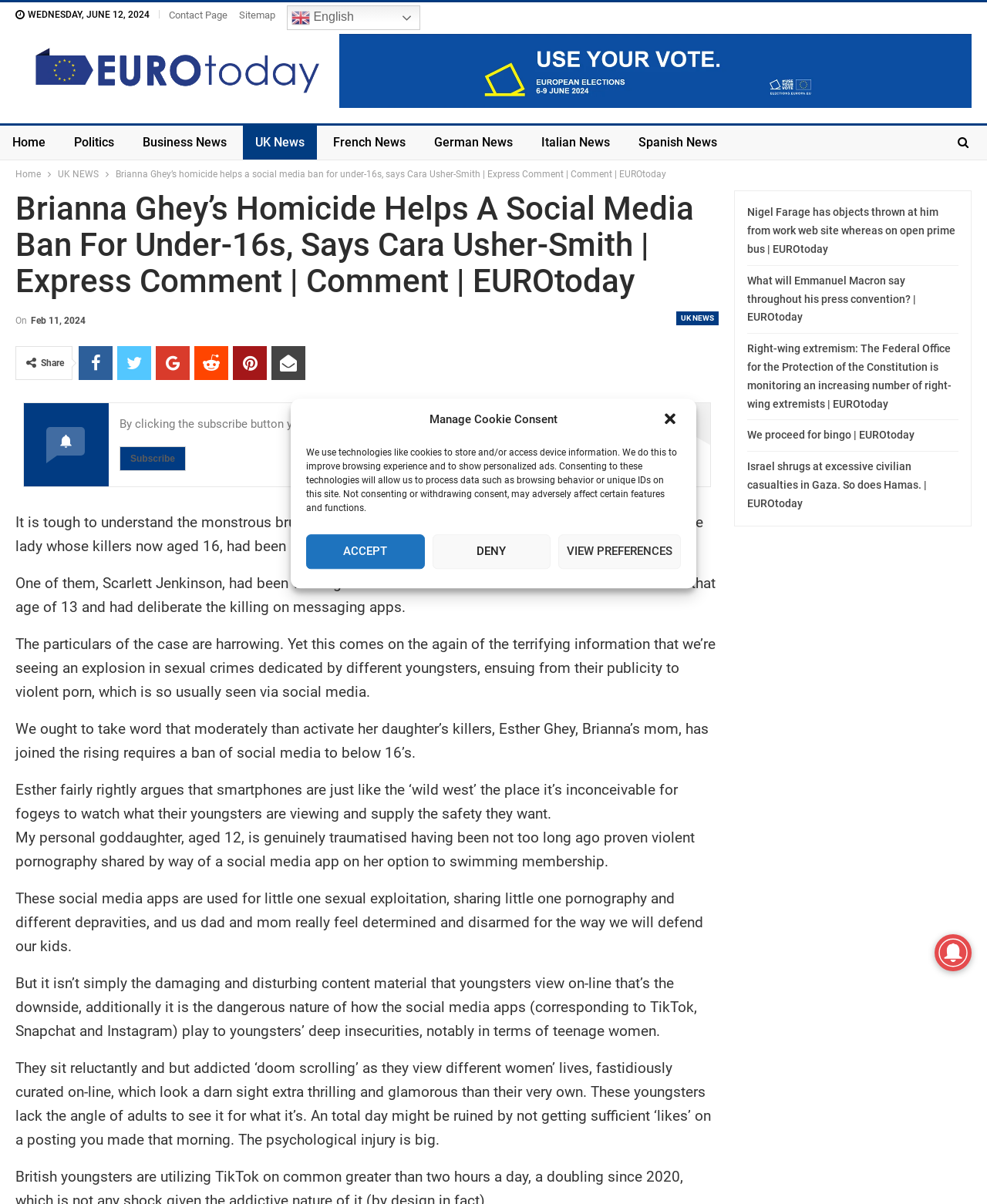Explain the features and main sections of the webpage comprehensively.

This webpage is an article from EUROtoday, a news website, with a focus on a commentary piece about the homicide of Brianna Ghey, a transgender teenage girl. The article is written by Cara Usher-Smith and is part of the Express Comment section.

At the top of the page, there is a dialog box for managing cookie consent, with buttons to accept, deny, or view preferences. Below this, there is a header section with links to the contact page, sitemap, and language options. The EUROtoday logo is also present in this section.

The main content of the article is divided into sections. The title of the article, "Brianna Ghey's homicide helps a social media ban for under-16s, says Cara Usher-Smith," is followed by a breadcrumb navigation menu and a heading that repeats the title. The article's content is then divided into several paragraphs, each discussing the brutal homicide of Brianna Ghey and the need for a social media ban for under-16s.

To the right of the main content, there is a sidebar with links to other news articles, including "Nigel Farage has objects thrown at him from work site while on open top bus" and "Israel shrugs at high civilian casualties in Gaza. So does Hamas."

At the bottom of the page, there is a large image that takes up most of the width of the page.